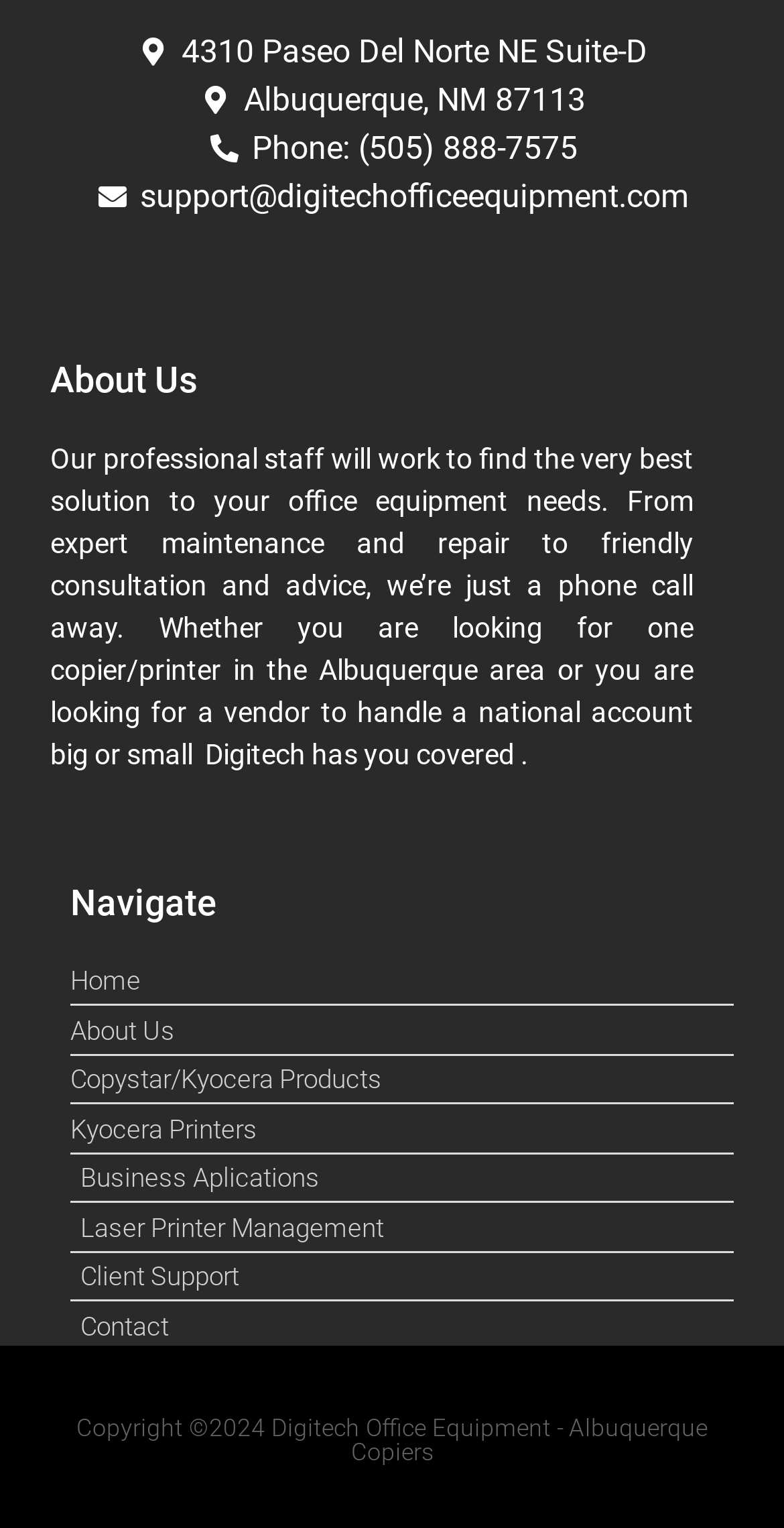Reply to the question with a brief word or phrase: How many navigation links are there?

9